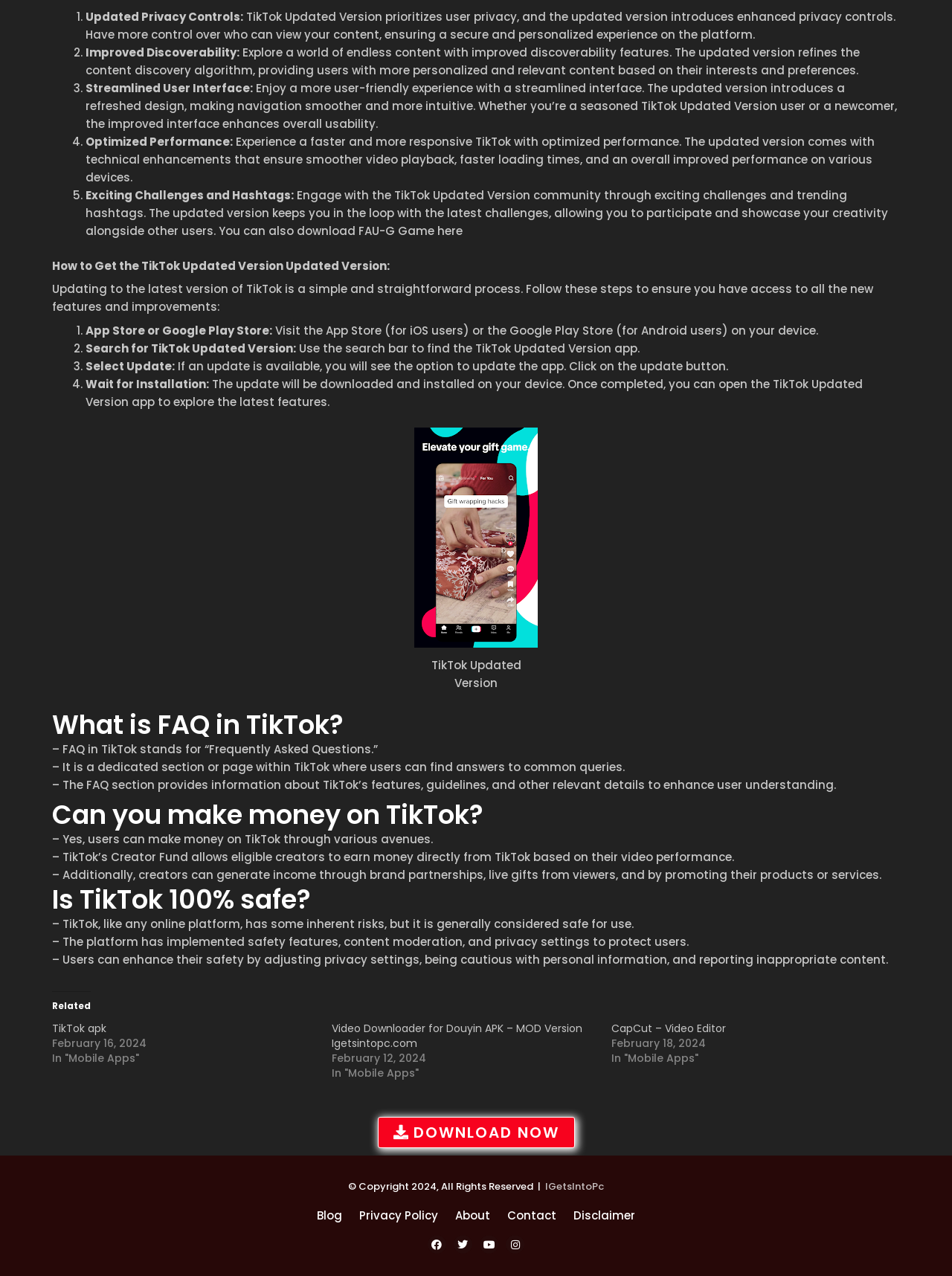Determine the bounding box coordinates of the clickable element necessary to fulfill the instruction: "Read the 'What is FAQ in TikTok?' section". Provide the coordinates as four float numbers within the 0 to 1 range, i.e., [left, top, right, bottom].

[0.055, 0.556, 0.945, 0.58]